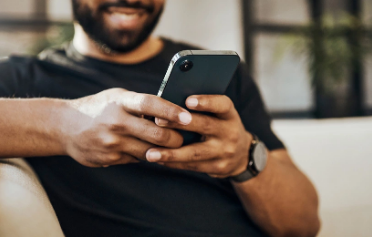What is the man looking at?
Identify the answer in the screenshot and reply with a single word or phrase.

Smartphone